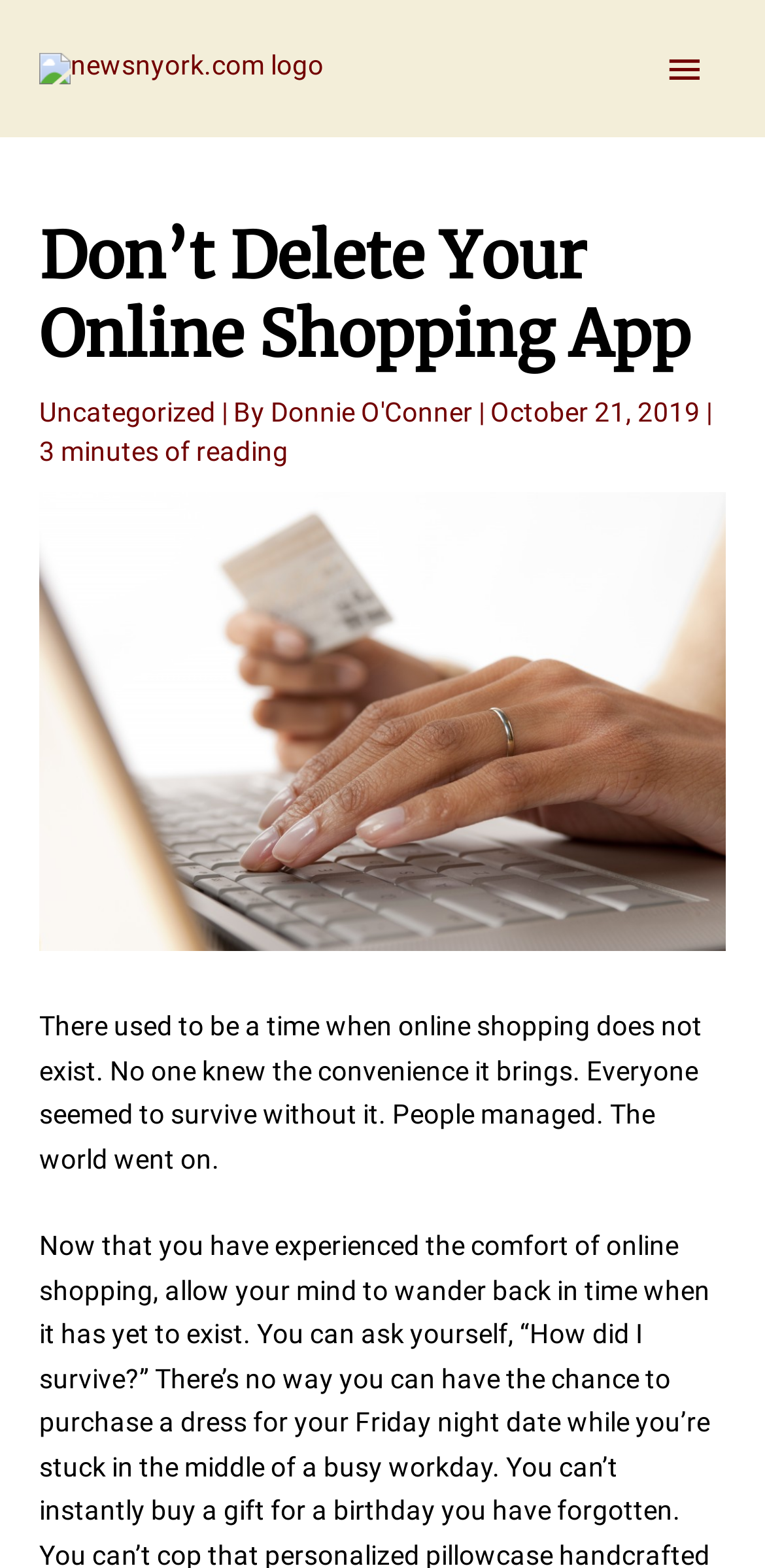Provide your answer to the question using just one word or phrase: Who is the author of the article?

Donnie O'Conner